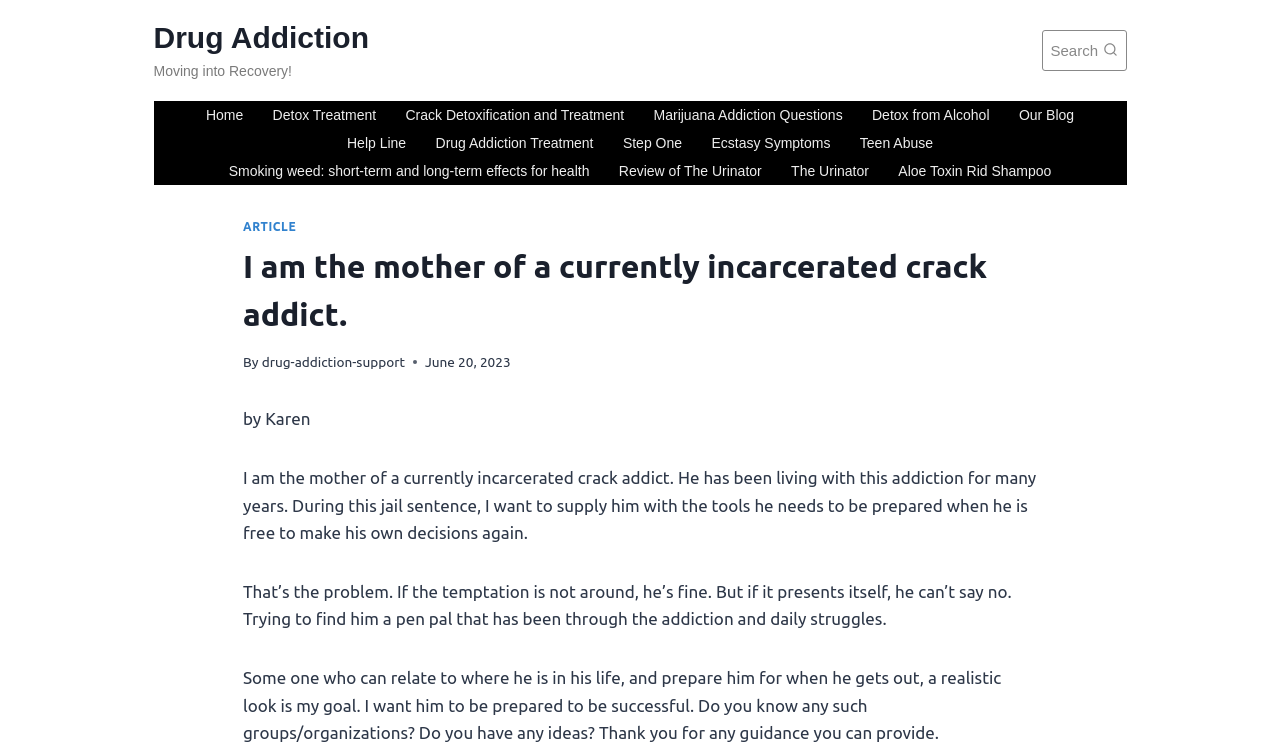Determine the coordinates of the bounding box that should be clicked to complete the instruction: "Read the 'ARTICLE'". The coordinates should be represented by four float numbers between 0 and 1: [left, top, right, bottom].

[0.19, 0.296, 0.231, 0.313]